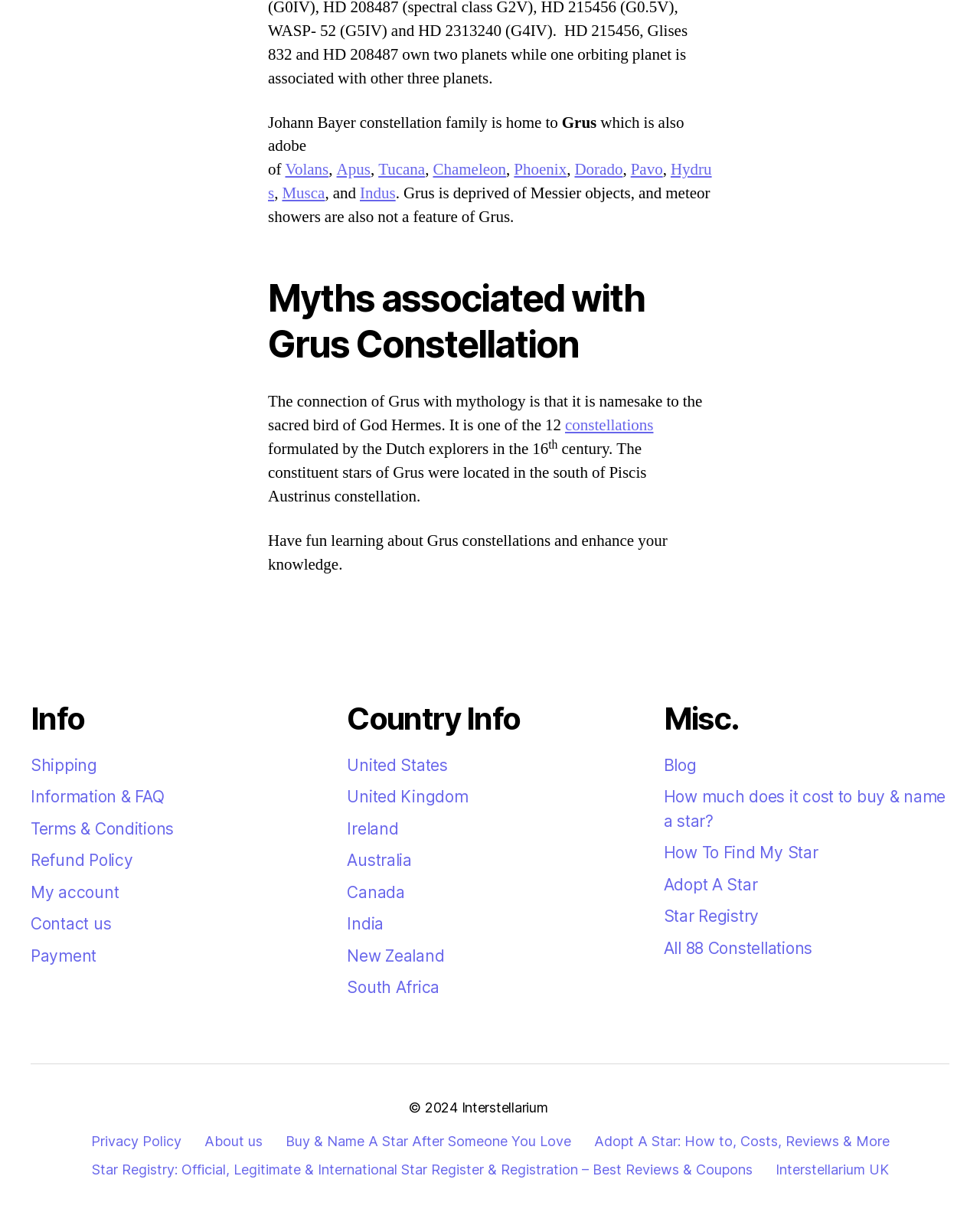Locate the bounding box of the user interface element based on this description: "How To Find My Star".

[0.677, 0.696, 0.835, 0.711]